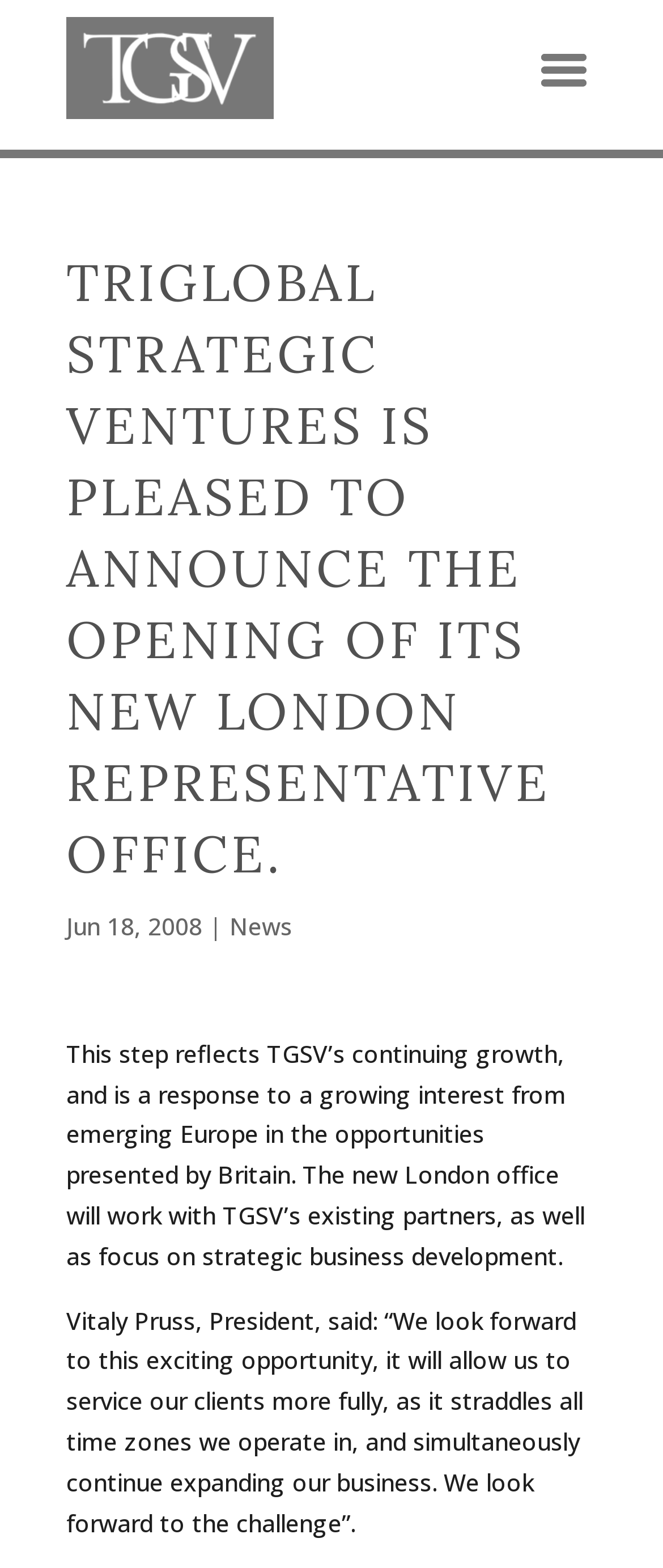Can you extract the primary headline text from the webpage?

TRIGLOBAL STRATEGIC VENTURES IS PLEASED TO ANNOUNCE THE OPENING OF ITS NEW LONDON REPRESENTATIVE OFFICE.